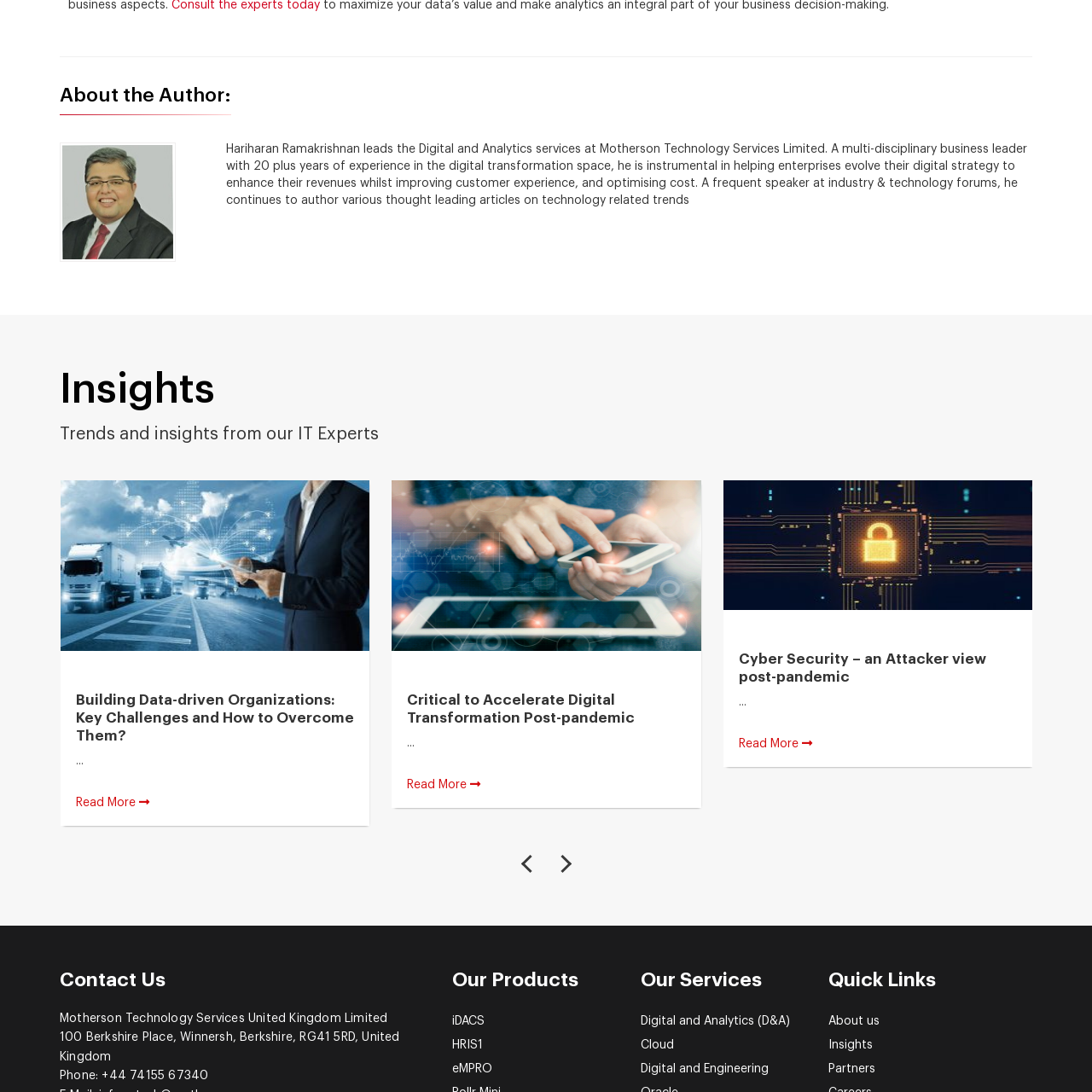Describe extensively the image that is contained within the red box.

The image is titled "Building Data-driven Organizations: Key Challenges and How to Overcome Them?" It likely represents an article or insight related to the challenges of developing organizations that effectively utilize data in their operations. This concept emphasizes the importance of data-driven decision-making in modern enterprises. Accompanying the image is a summary of the article, which likely discusses strategies to enhance digital transformation efforts within organizations. The focus may be on identifying obstacles and providing actionable solutions to facilitate a successful transition to data-centric practices.